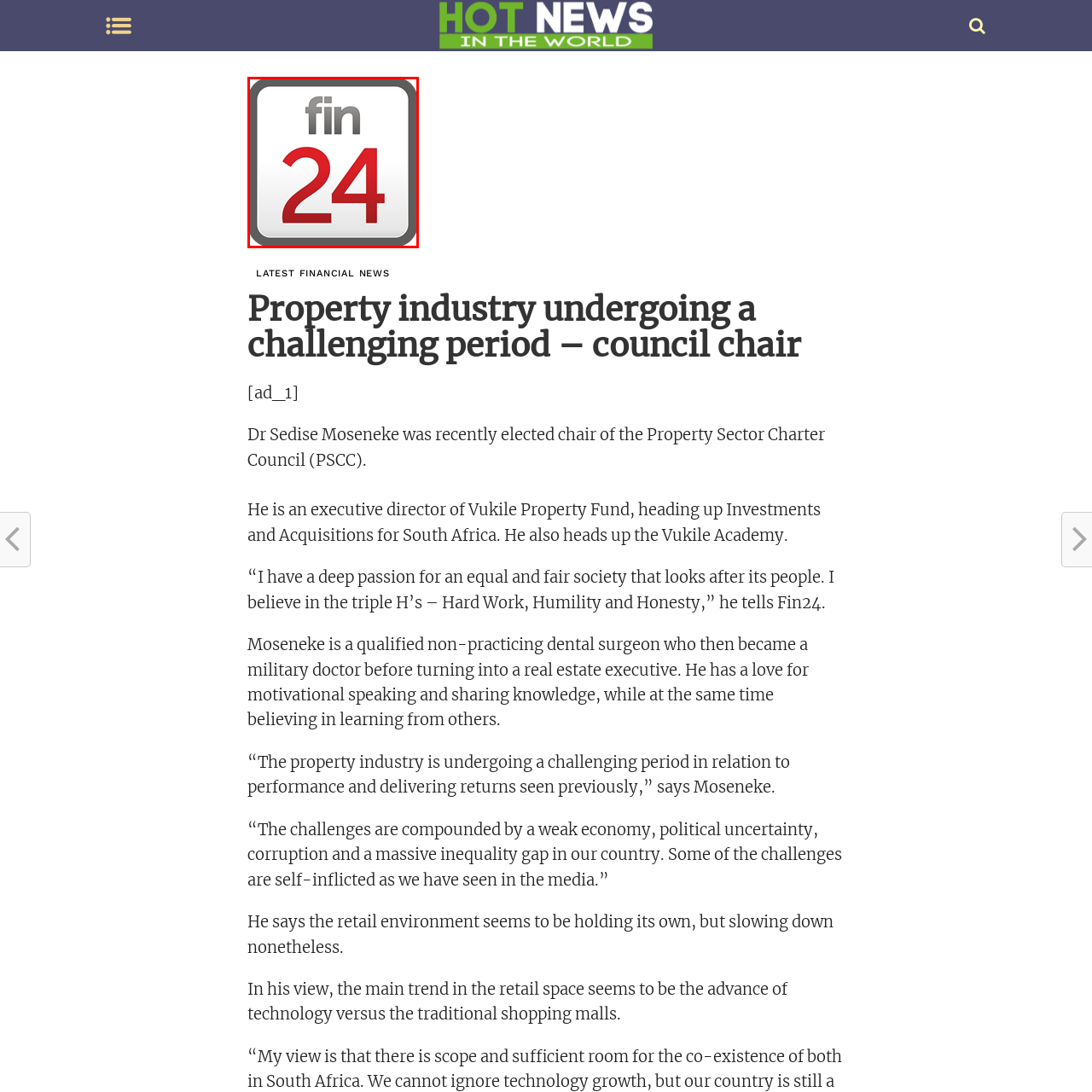Pay special attention to the segment of the image inside the red box and offer a detailed answer to the question that follows, based on what you see: What is the purpose of the Fin24 website?

The use of distinct colors and a clear layout in the Fin24 logo emphasizes the site's commitment to delivering reliable financial news, which is the primary purpose of the Fin24 website.